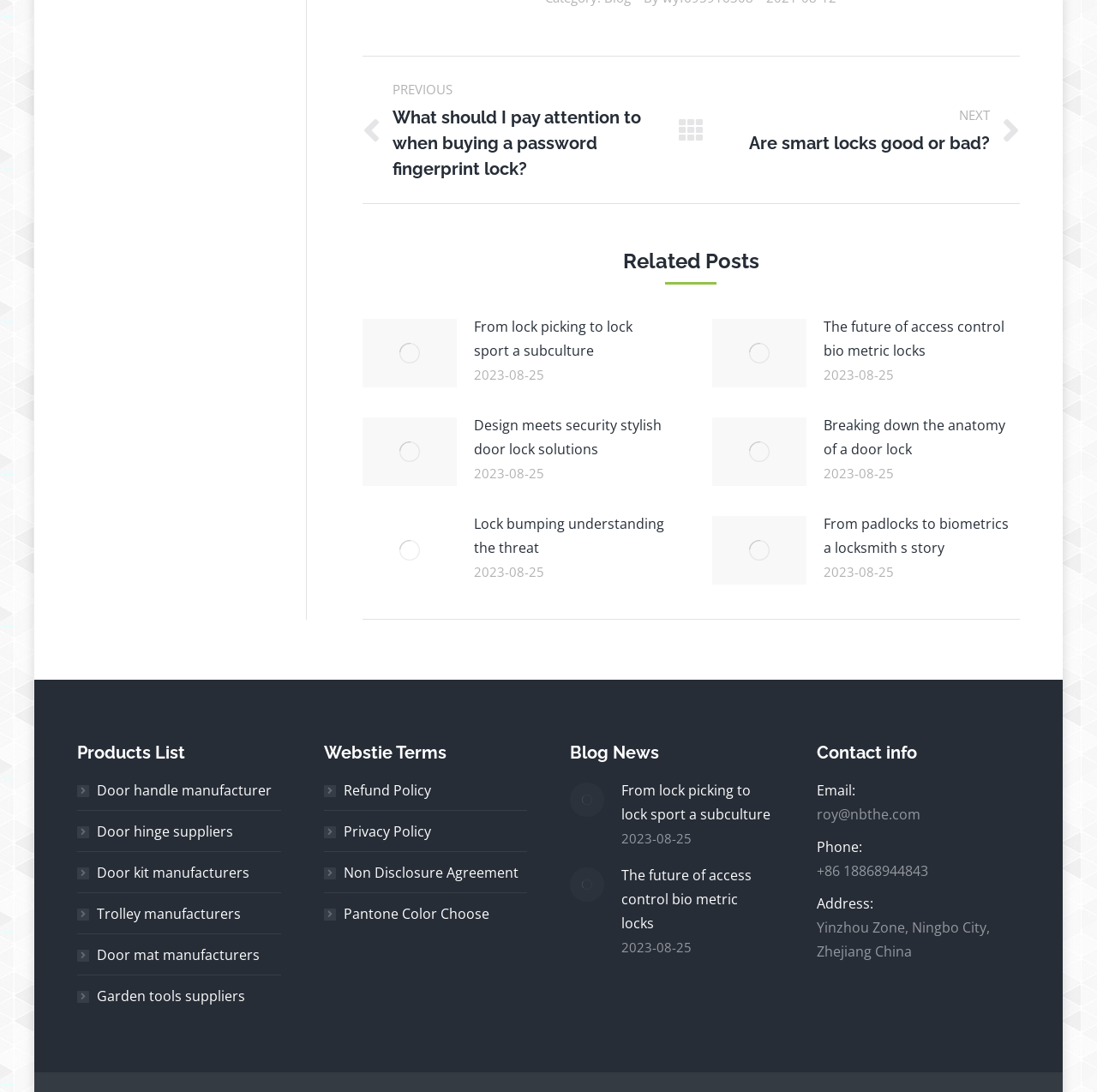Locate the bounding box coordinates of the item that should be clicked to fulfill the instruction: "View product information".

None